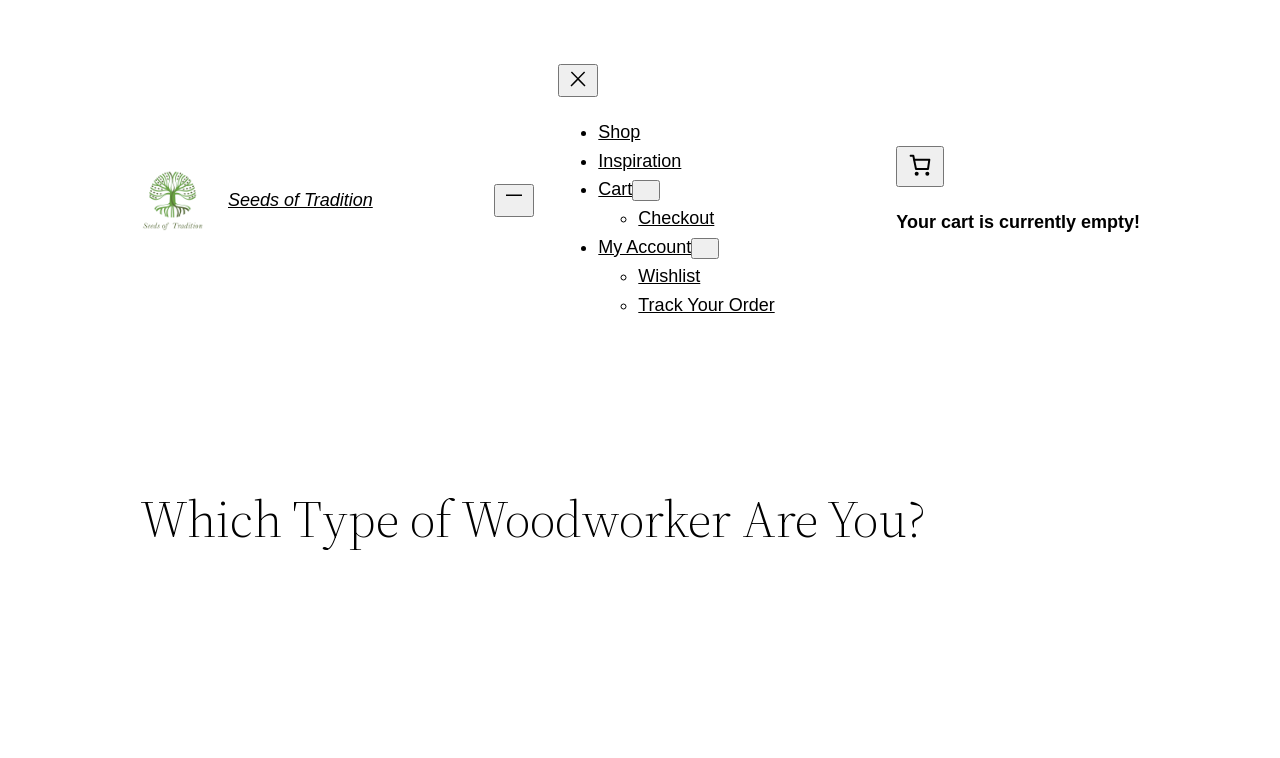What is the text of the main heading?
Refer to the image and provide a detailed answer to the question.

The main heading of the webpage is 'Which Type of Woodworker Are You?' which is a heading element located at the middle of the webpage, with a bounding box coordinate of [0.109, 0.646, 0.891, 0.725].